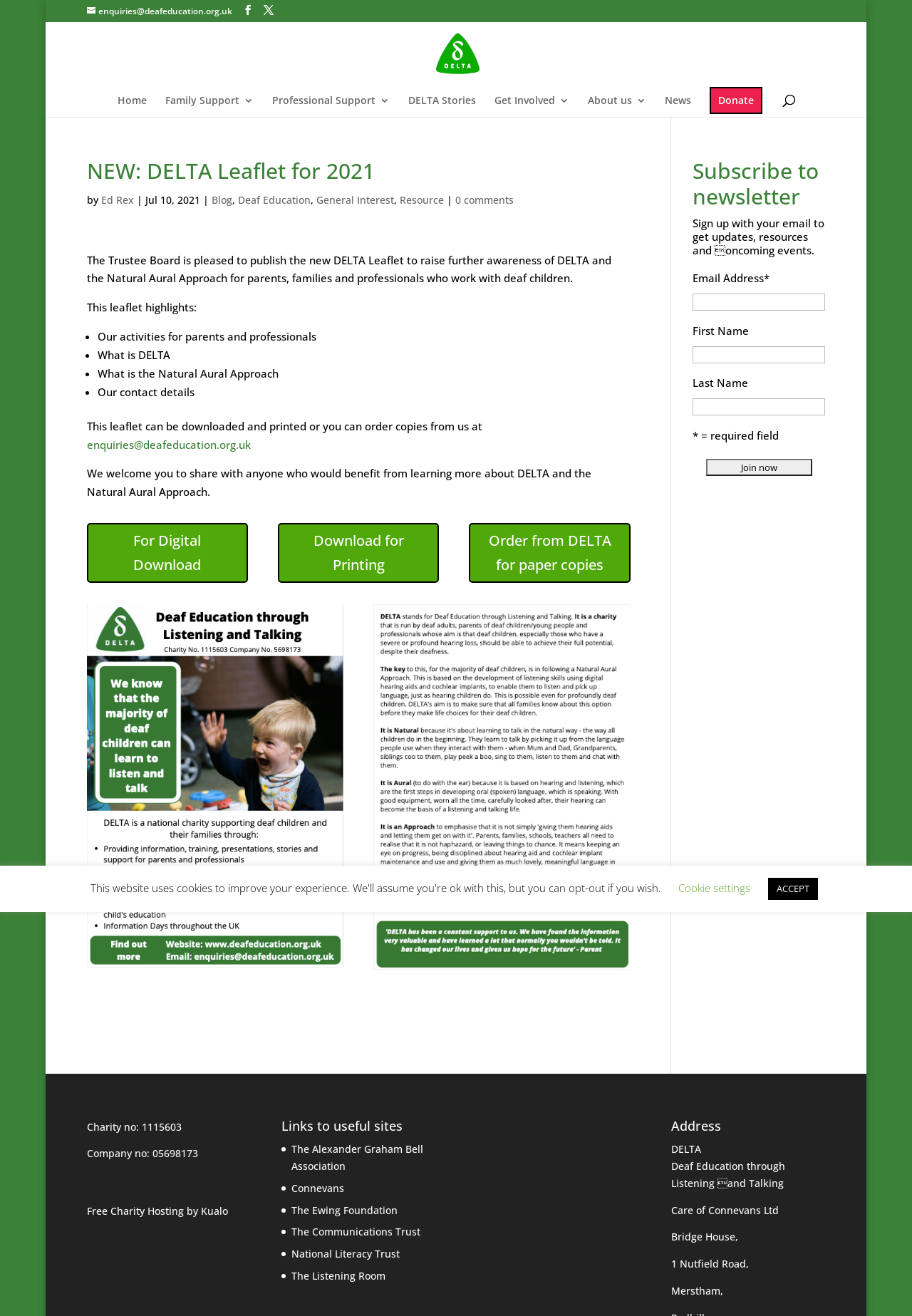Answer the question in one word or a short phrase:
What is the address of DELTA?

Bridge House, 1 Nutfield Road, Merstham